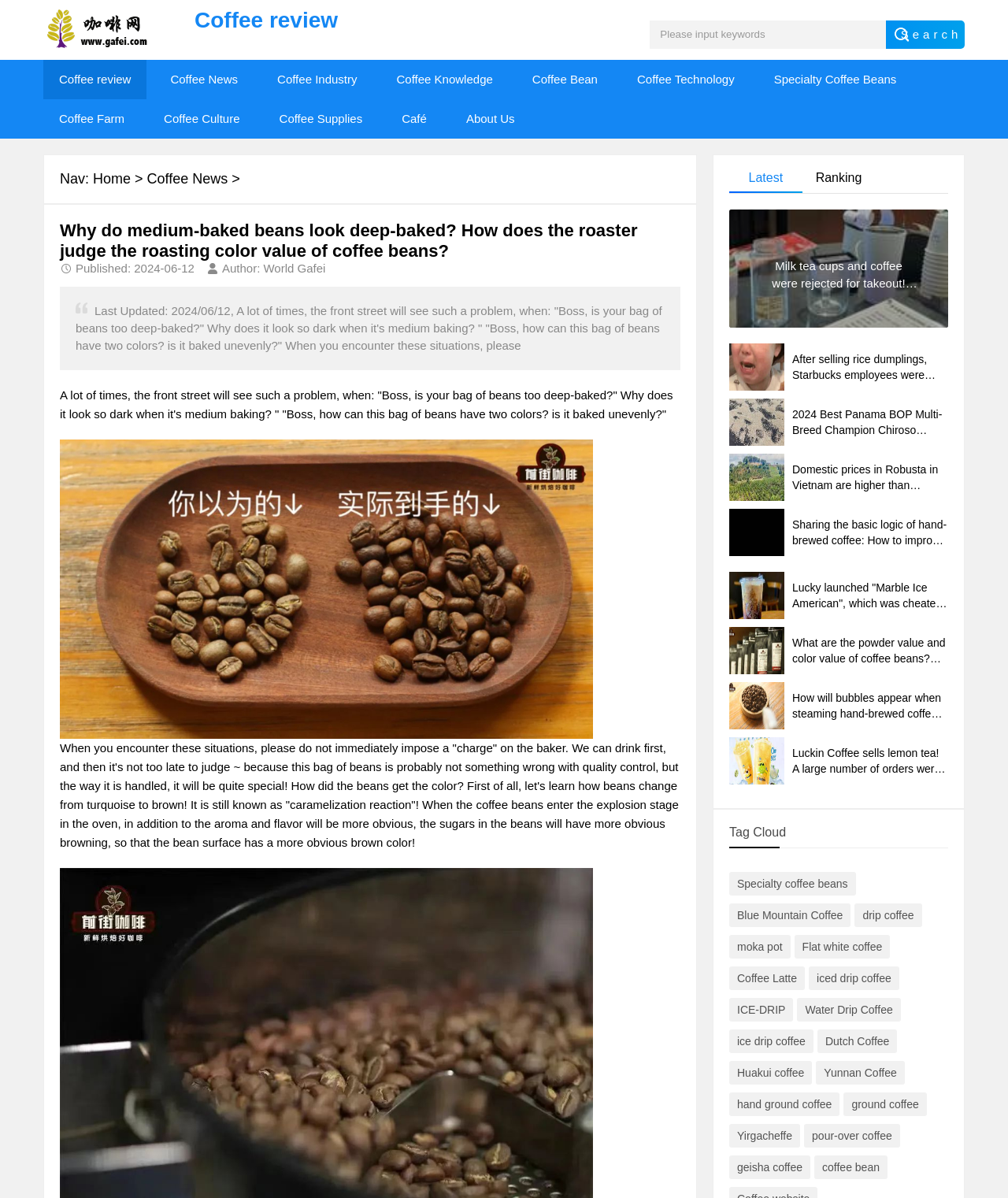Generate a thorough caption that explains the contents of the webpage.

This webpage appears to be a blog or article about coffee, with a focus on the topic of why medium-baked beans look deep-baked. The page has a search bar at the top, accompanied by a "Search" button. Below this, there are several links to other coffee-related topics, including "Coffee review", "Coffee News", and "Coffee Industry".

The main article is titled "Why do medium-baked beans look deep-baked? How does the roaster judge the roasting color value of coffee beans?" and is dated June 12, 2024. The article is written by World Gafei and has a brief introduction followed by a longer section of text that discusses the topic in more detail. There is also an image embedded in the article.

To the right of the article, there is a section with links to other articles, including "Milk tea cups and coffee were rejected for takeout! Manner was accused of bringing his own cup with different standards?" and "2024 Best Panama BOP Multi-Breed Champion Chiroso Breed Introduction". Each of these links has a corresponding image.

At the bottom of the page, there is a "Tag Cloud" section with links to various coffee-related topics, such as "Specialty coffee beans", "Blue Mountain Coffee", and "drip coffee". There is also a "Top" link at the very bottom of the page.

Overall, the webpage appears to be a resource for coffee enthusiasts, with a focus on providing information and articles about coffee-related topics.